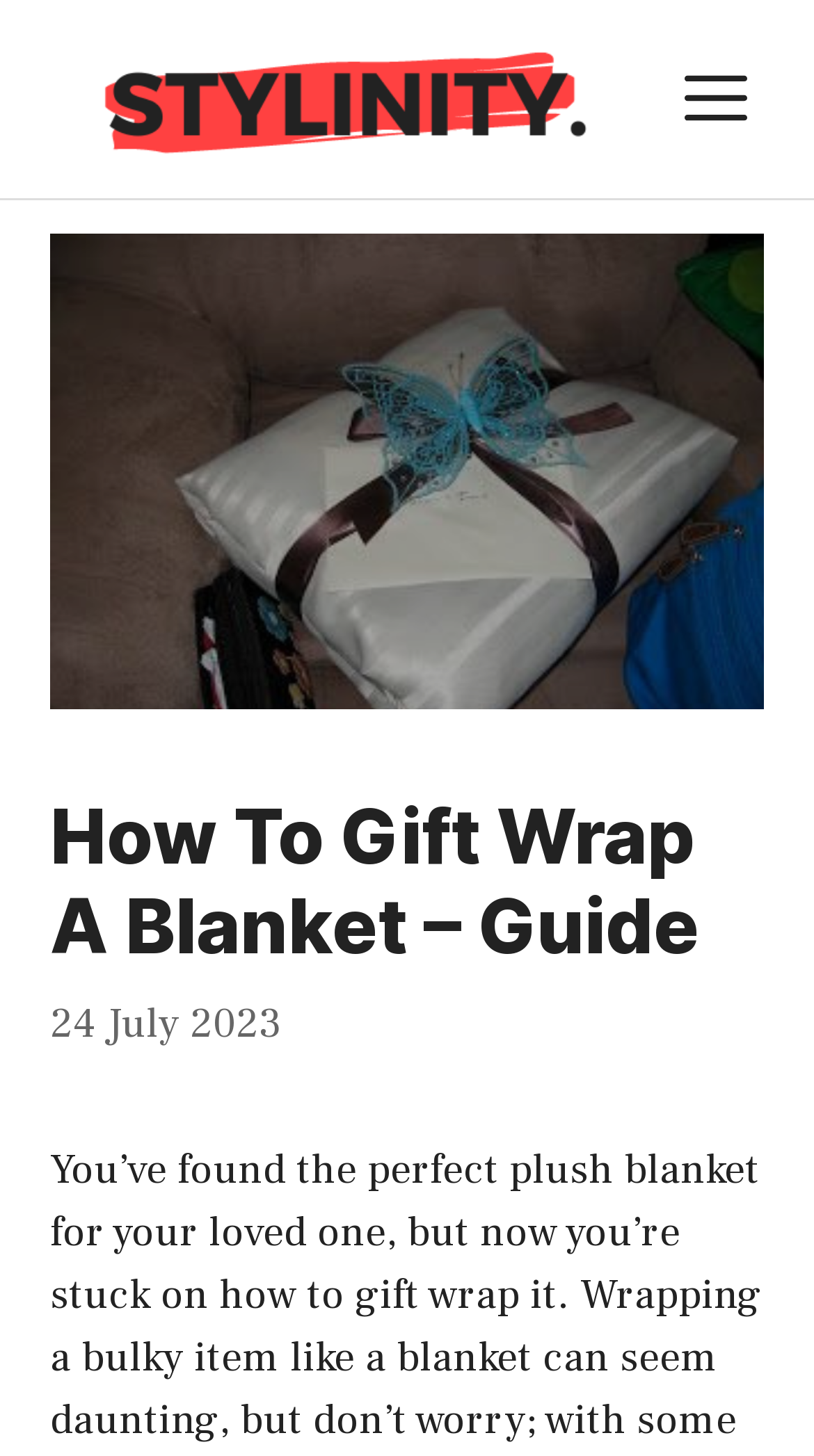Is the menu expanded?
Answer the question with a single word or phrase, referring to the image.

No